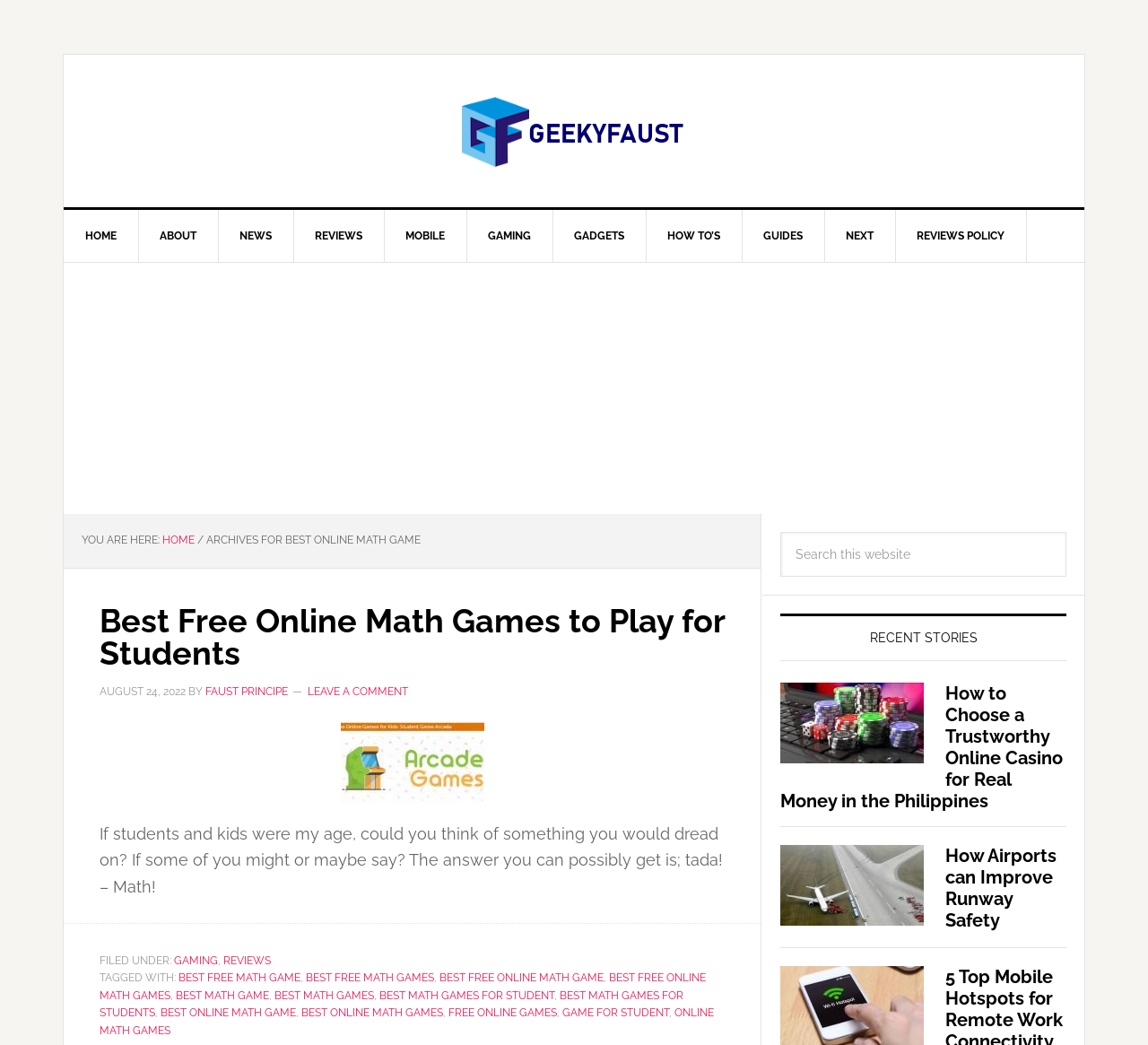For the following element description, predict the bounding box coordinates in the format (top-left x, top-left y, bottom-right x, bottom-right y). All values should be floating point numbers between 0 and 1. Description: How To’s

[0.562, 0.201, 0.647, 0.251]